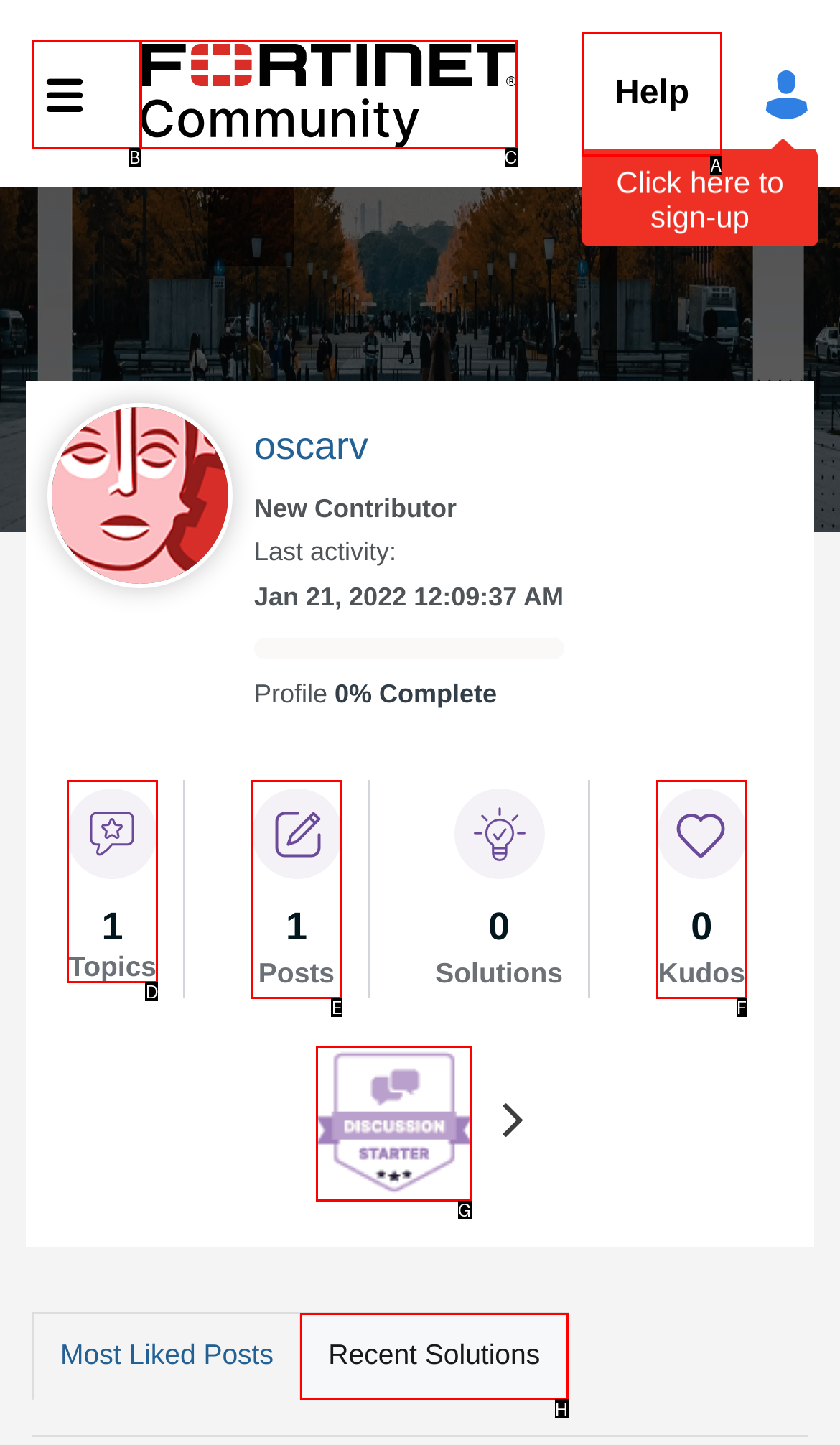Tell me which one HTML element best matches the description: alt="Discussion Starter" title="Discussion Starter"
Answer with the option's letter from the given choices directly.

G